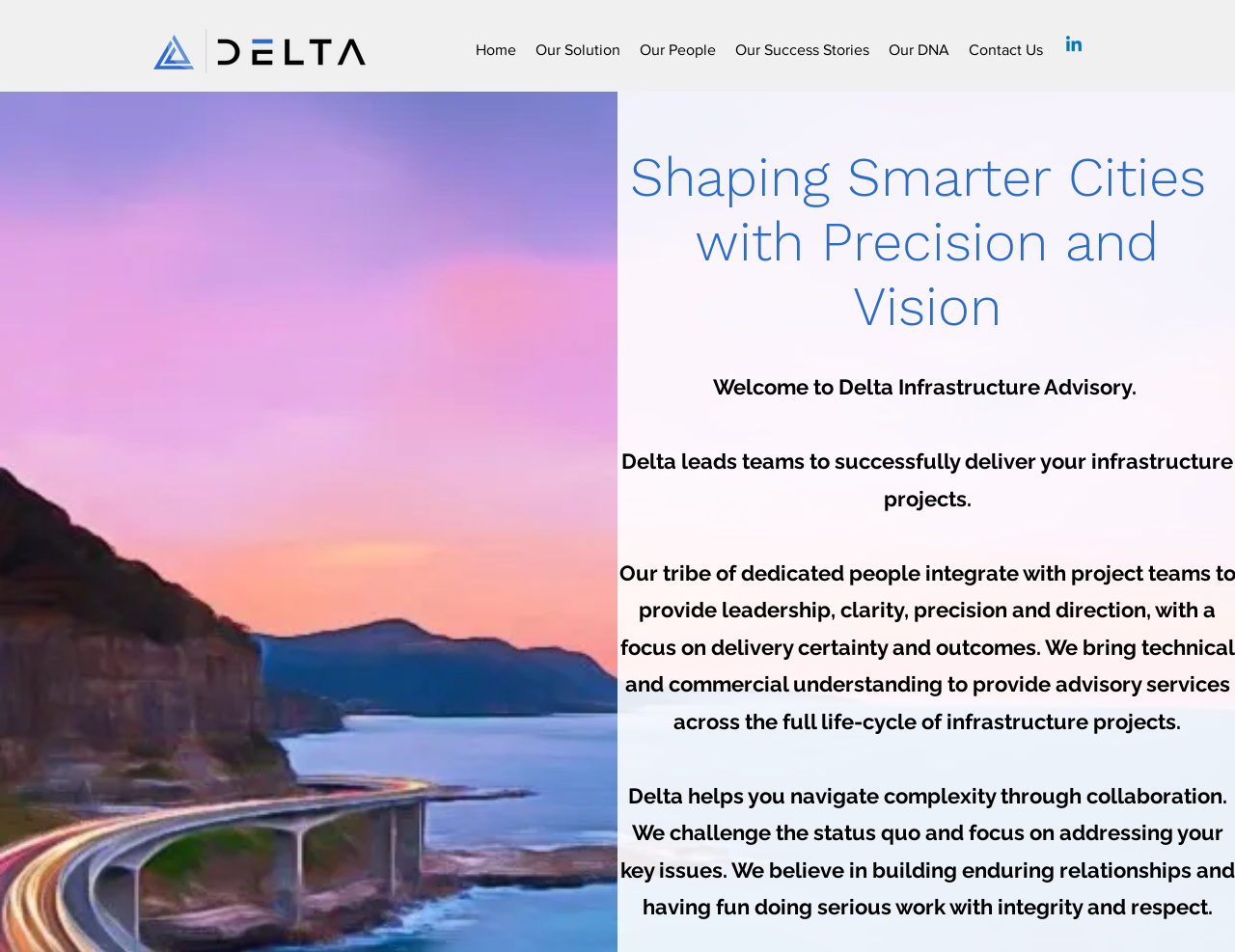Please find and generate the text of the main heading on the webpage.

Shaping Smarter Cities 